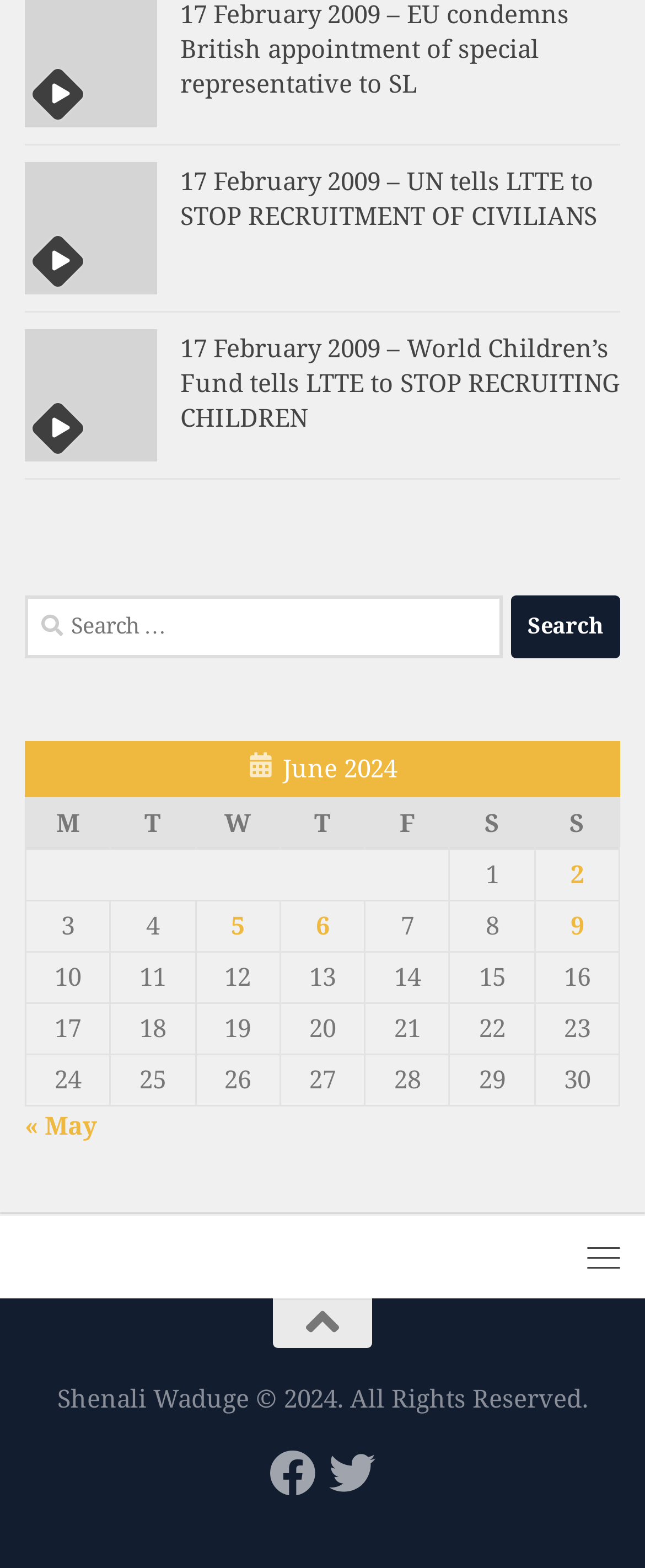Please answer the following question using a single word or phrase: 
What is the purpose of the search box?

Search for posts